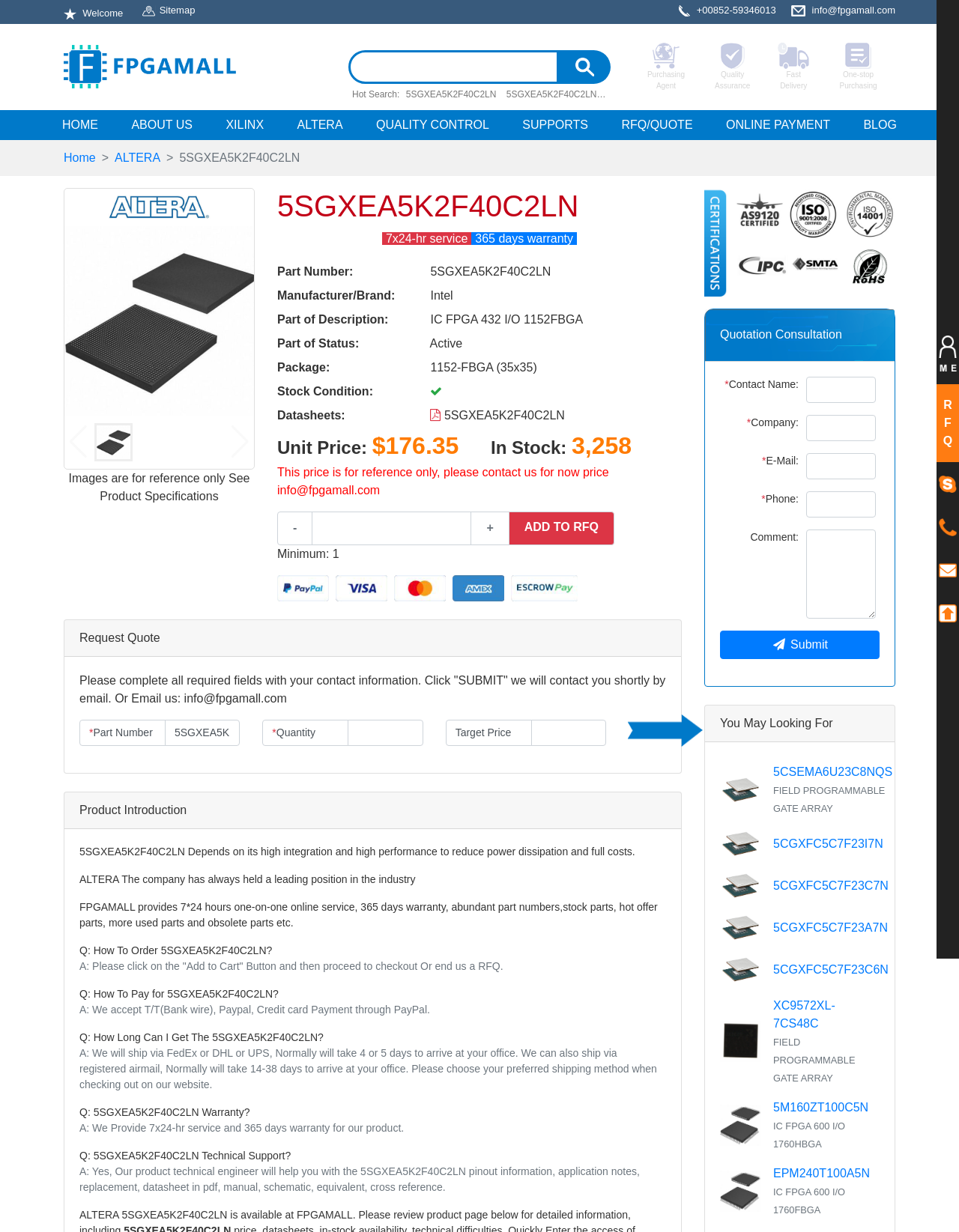What is the part number of the product?
Please respond to the question with a detailed and thorough explanation.

The part number can be found in the product specifications section, which is located in the middle of the webpage. It is labeled as 'Part Number:' and the value is '5SGXEA5K2F40C2LN'.